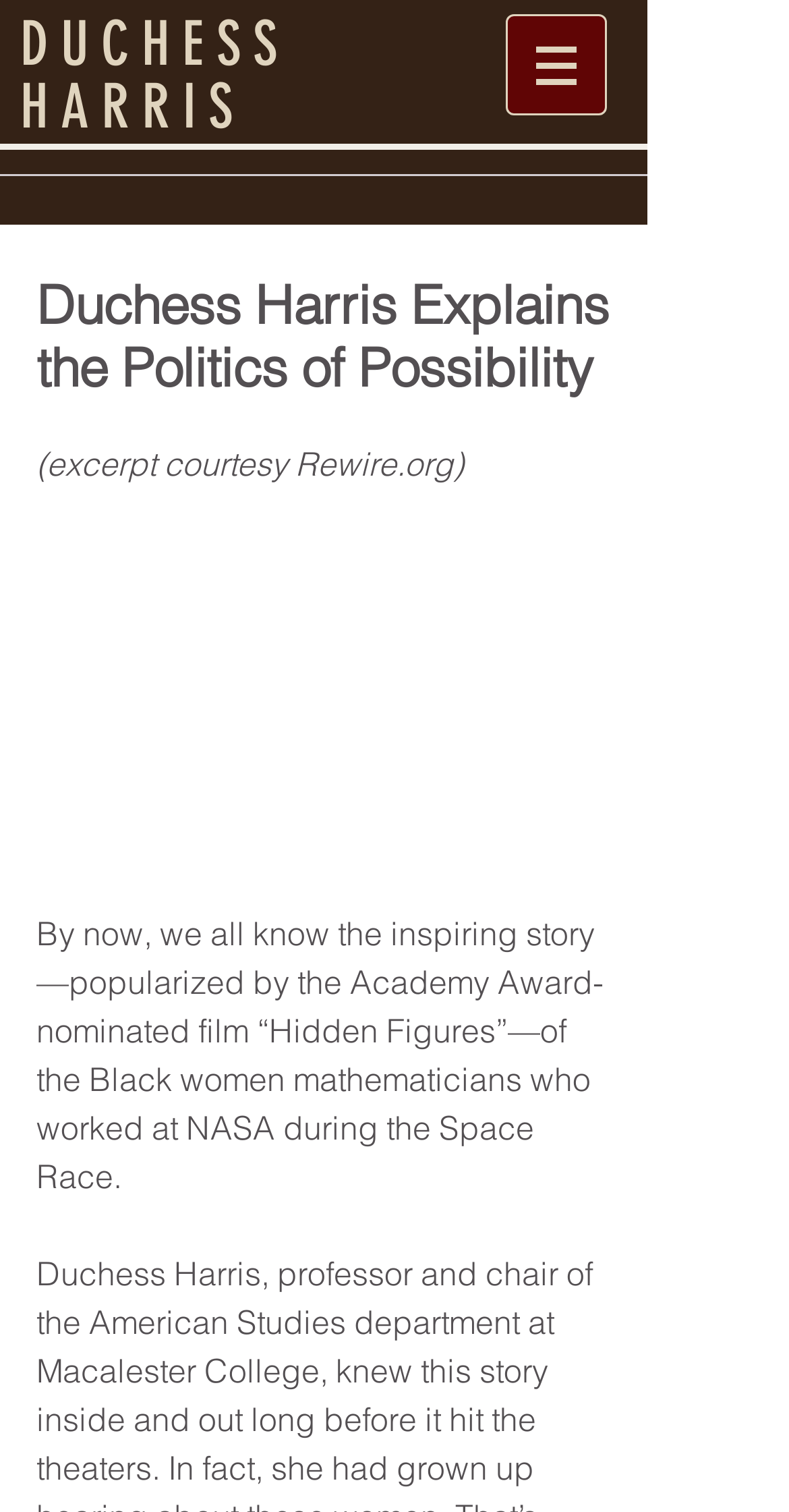Analyze and describe the webpage in a detailed narrative.

The webpage is about Duchess Harris explaining the politics of possibility. At the top right corner, there is a navigation menu labeled "Site" with a button that has a popup menu. The button is accompanied by a small image. 

Below the navigation menu, the title "DUCHESS HARRIS" is prominently displayed in a large font. Underneath the title, there is a link with the same text "DUCHESS HARRIS". 

Further down, there is a heading that reads "Duchess Harris Explains the Politics of Possibility". Below this heading, there is a credit line that says "(excerpt courtesy Rewire.org)". 

The main content of the webpage is a paragraph of text that summarizes the inspiring story of Black women mathematicians who worked at NASA during the Space Race, popularized by the Academy Award-nominated film "Hidden Figures". This text is positioned below the credit line.